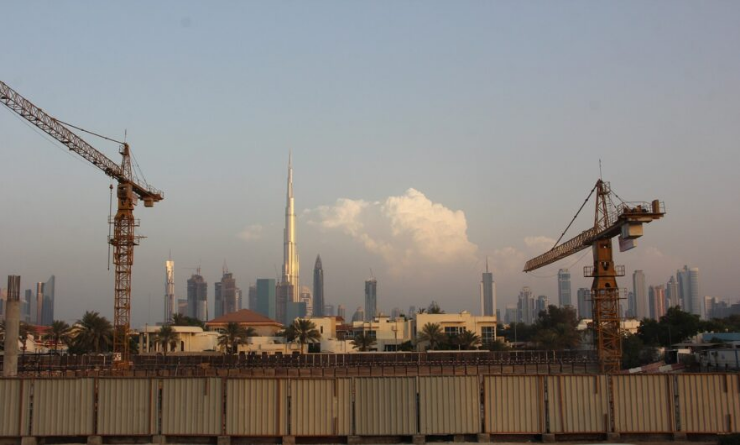Based on the image, provide a detailed and complete answer to the question: 
What is hinted at by the palm trees in the image?

The scene is framed by palm trees, which hint at the region's natural beauty, adding a touch of serenity to the futuristic skyline of Dubai.